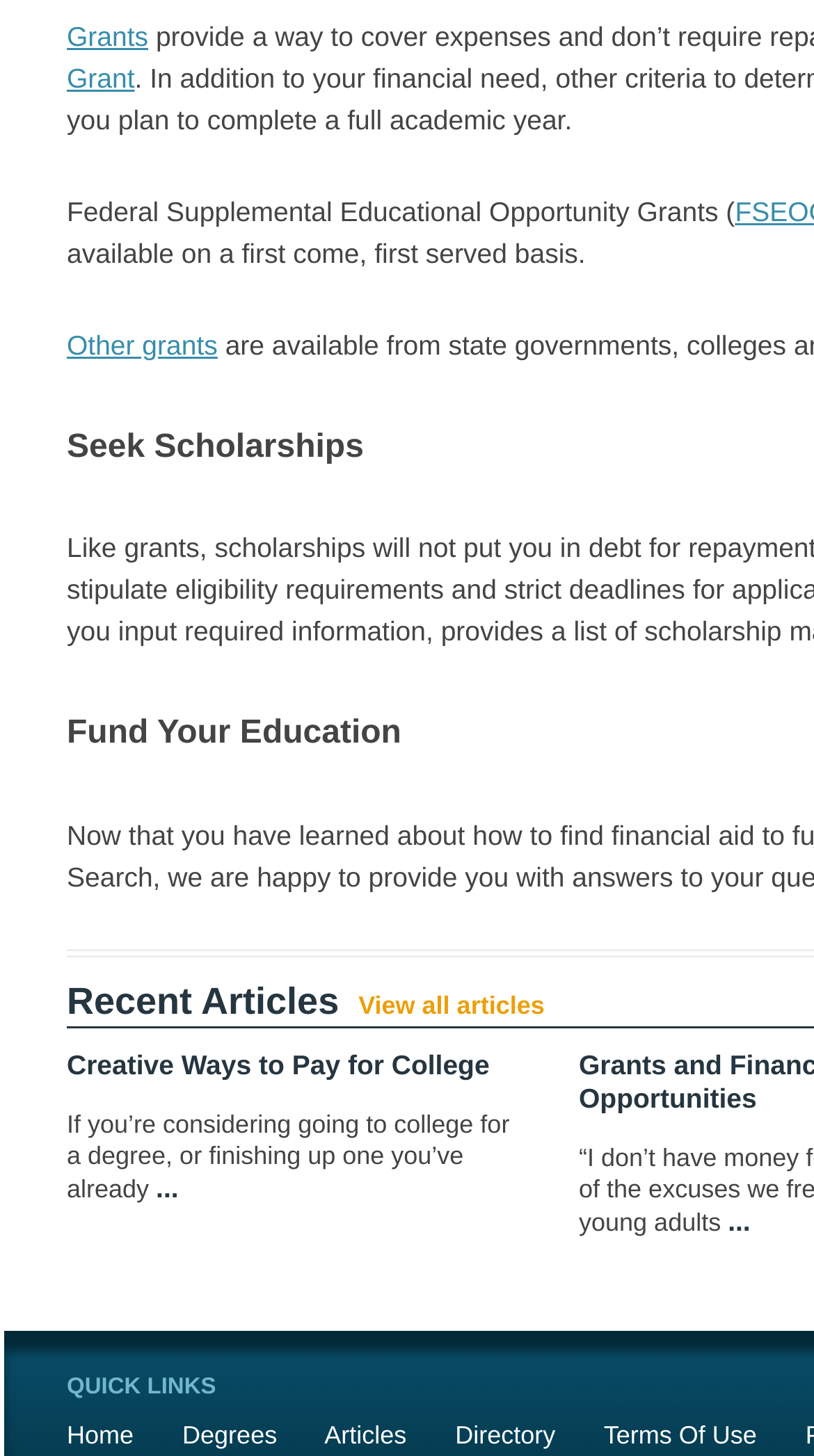Please identify the bounding box coordinates of the element's region that needs to be clicked to fulfill the following instruction: "Learn about Federal Supplemental Educational Opportunity Grants". The bounding box coordinates should consist of four float numbers between 0 and 1, i.e., [left, top, right, bottom].

[0.082, 0.134, 0.903, 0.156]